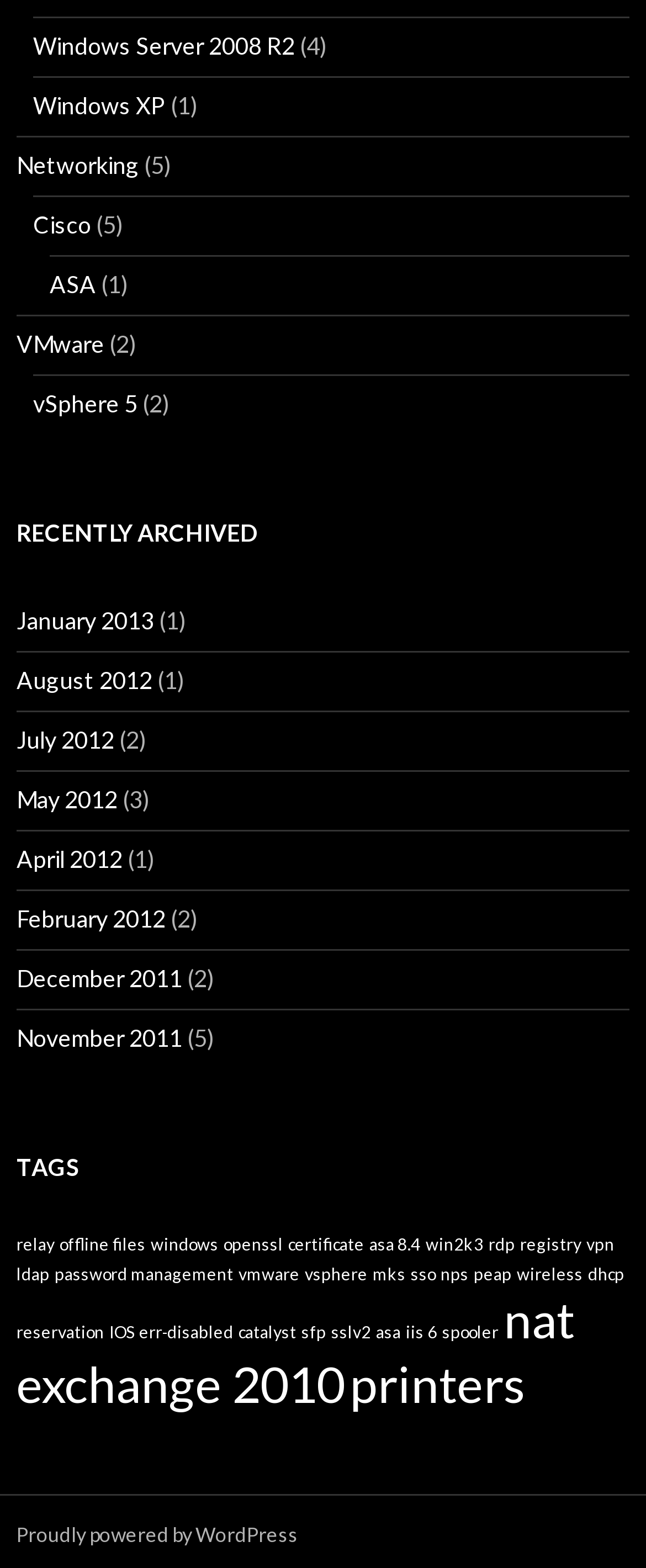Identify the bounding box coordinates of the clickable section necessary to follow the following instruction: "Check January 2013 archives". The coordinates should be presented as four float numbers from 0 to 1, i.e., [left, top, right, bottom].

[0.026, 0.387, 0.238, 0.405]